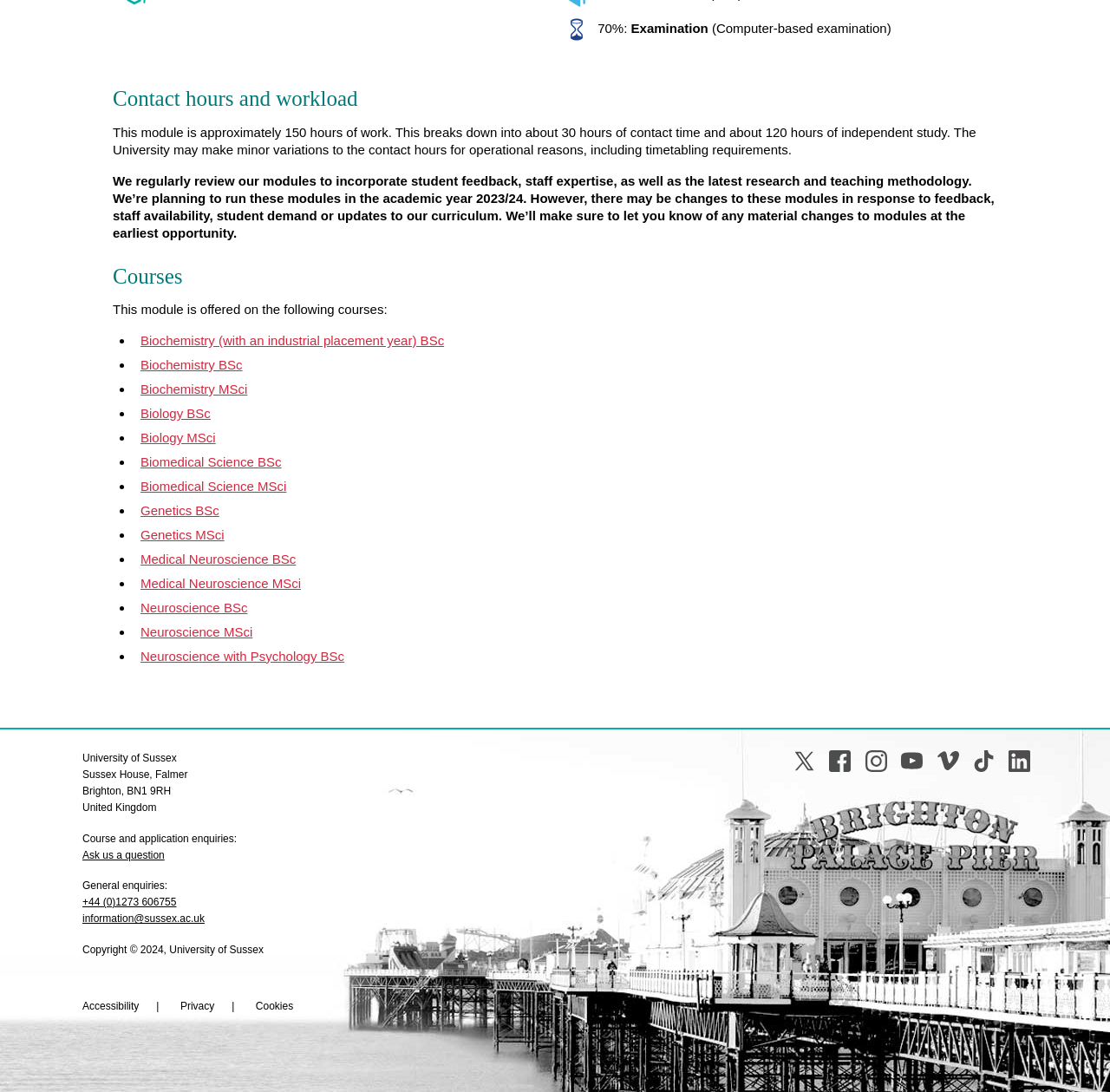Specify the bounding box coordinates of the element's area that should be clicked to execute the given instruction: "Click on the link to Biochemistry (with an industrial placement year) BSc". The coordinates should be four float numbers between 0 and 1, i.e., [left, top, right, bottom].

[0.127, 0.305, 0.4, 0.319]